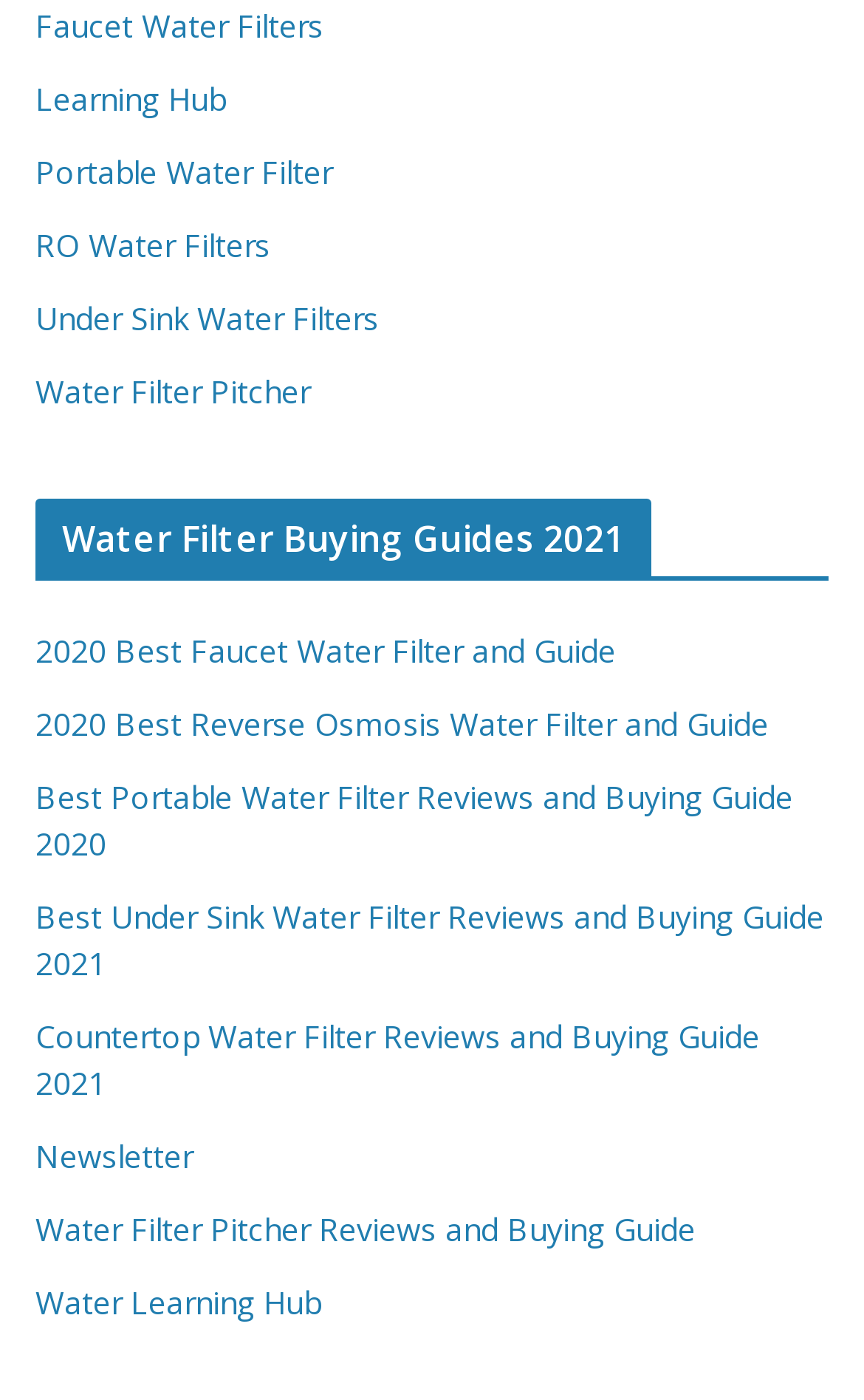Provide a brief response using a word or short phrase to this question:
What is the latest year mentioned in the buying guides?

2021